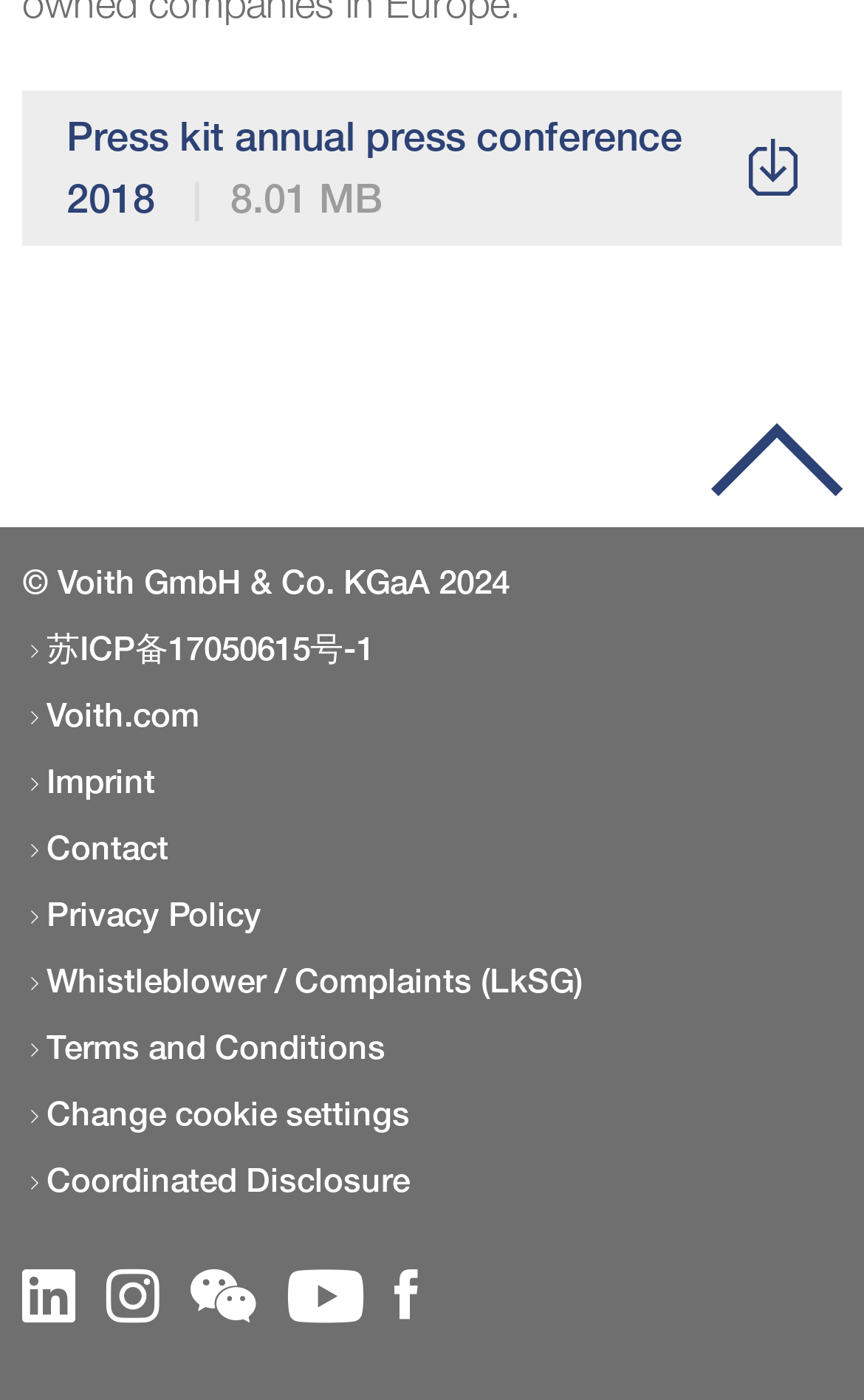How many links are available in the footer section?
Please use the image to provide an in-depth answer to the question.

I counted the links in the footer section, which includes links like 'Imprint', 'Contact', 'Privacy Policy', and others. There are a total of 11 links in the footer section.